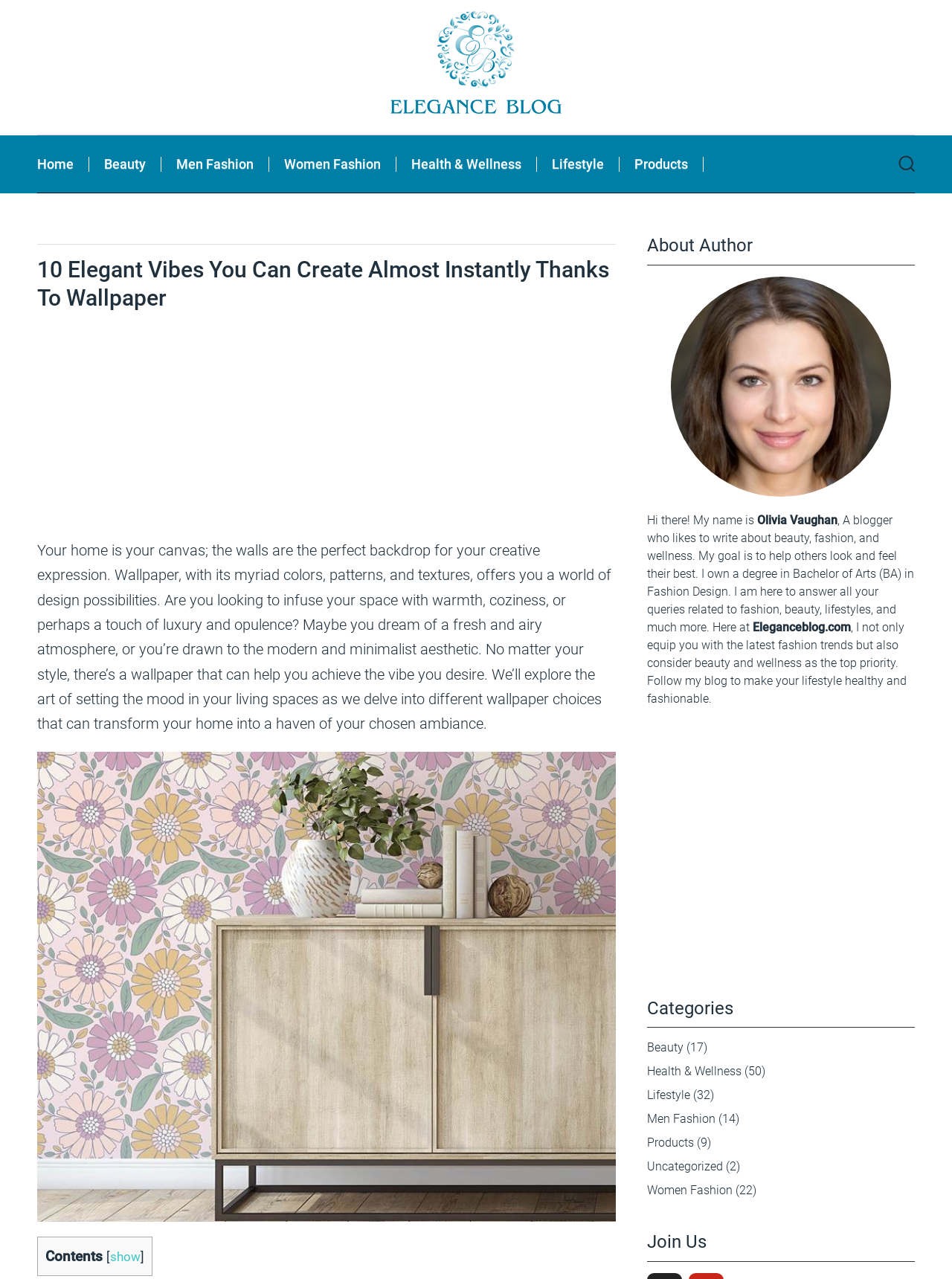Could you identify the text that serves as the heading for this webpage?

10 Elegant Vibes You Can Create Almost Instantly Thanks To Wallpaper